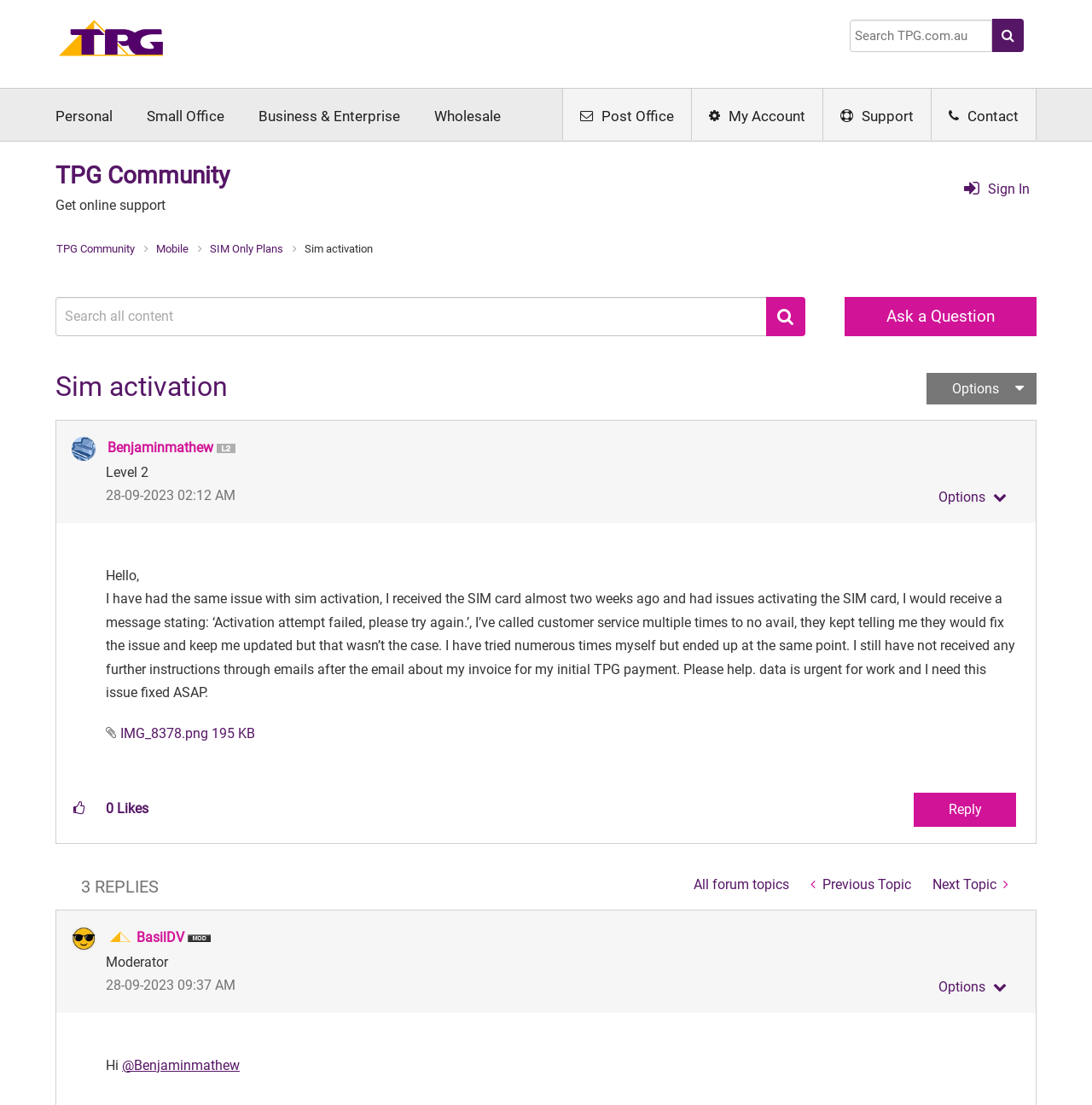Generate a comprehensive caption for the webpage you are viewing.

This webpage is a forum discussion page on the TPG Community website. At the top, there is a navigation bar with links to "Home", "Personal", "Small Office", "Business & Enterprise", "Wholesale", "Post Office", "My Account", "Support", and "Contact". Below the navigation bar, there is a search box and a button with a magnifying glass icon.

The main content of the page is a discussion thread about sim activation issues. The thread is started by a user named Benjaminmathew, who has posted a message describing their issue with sim activation. The post includes an attachment, IMG_8378.png, which is 195 KB in size. Below the post, there is a table showing the number of kudos the post has received, which is currently 0.

There are three replies to the post, each from a different user. The first reply is from a moderator named BasilDV, who has posted a message in response to Benjaminmathew's issue. The second and third replies are from other users.

On the right side of the page, there is a section with links to "Ask a Question", "All forum topics", "Previous Topic", and "Next Topic". There is also a button to show sim activation post options and a button to reply to the post.

Throughout the page, there are various icons and images, including a home icon, a search icon, a profile picture of Benjaminmathew, and a moderator badge for BasilDV.